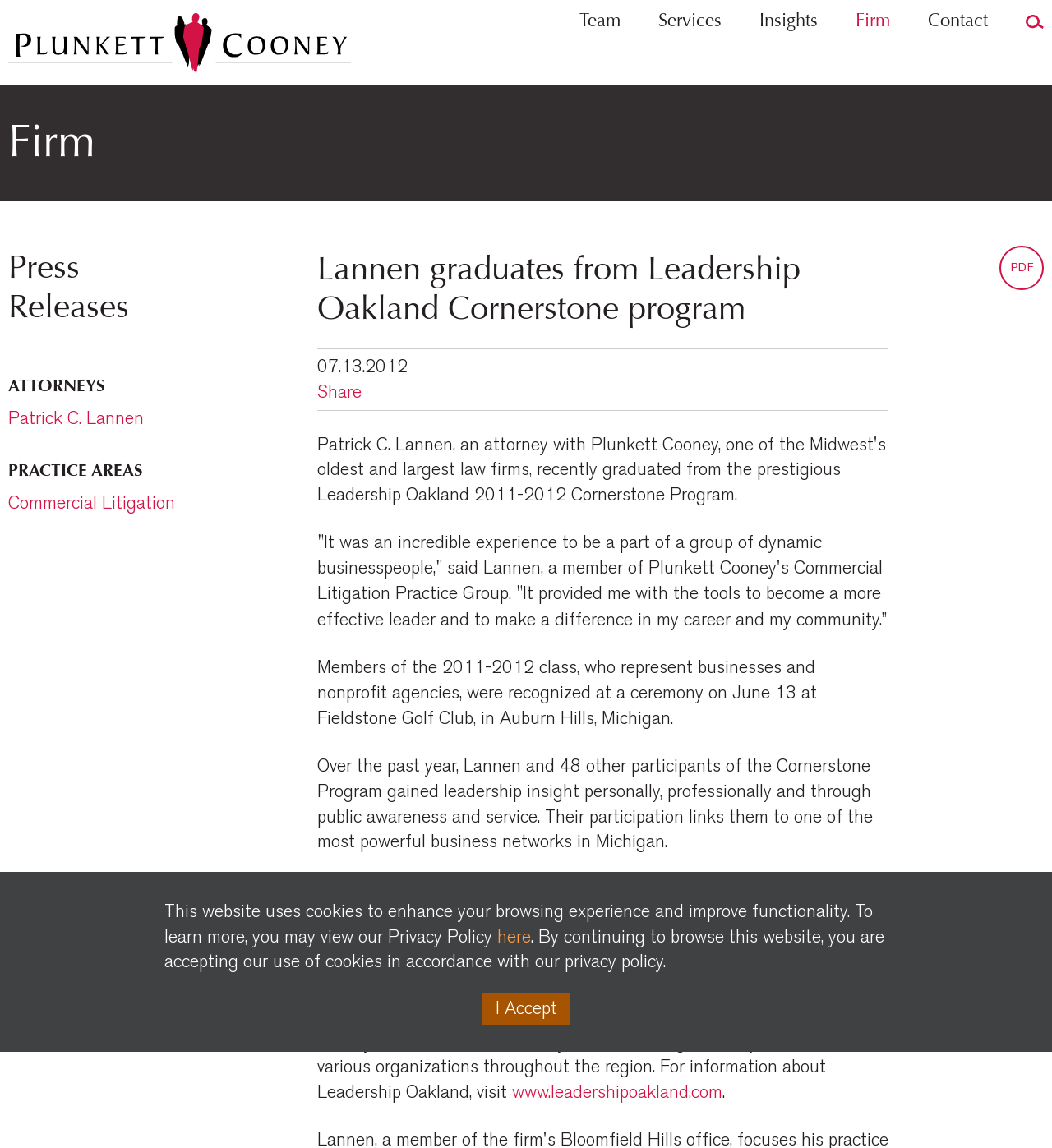Identify the coordinates of the bounding box for the element that must be clicked to accomplish the instruction: "Search for something".

[0.975, 0.041, 0.992, 0.053]